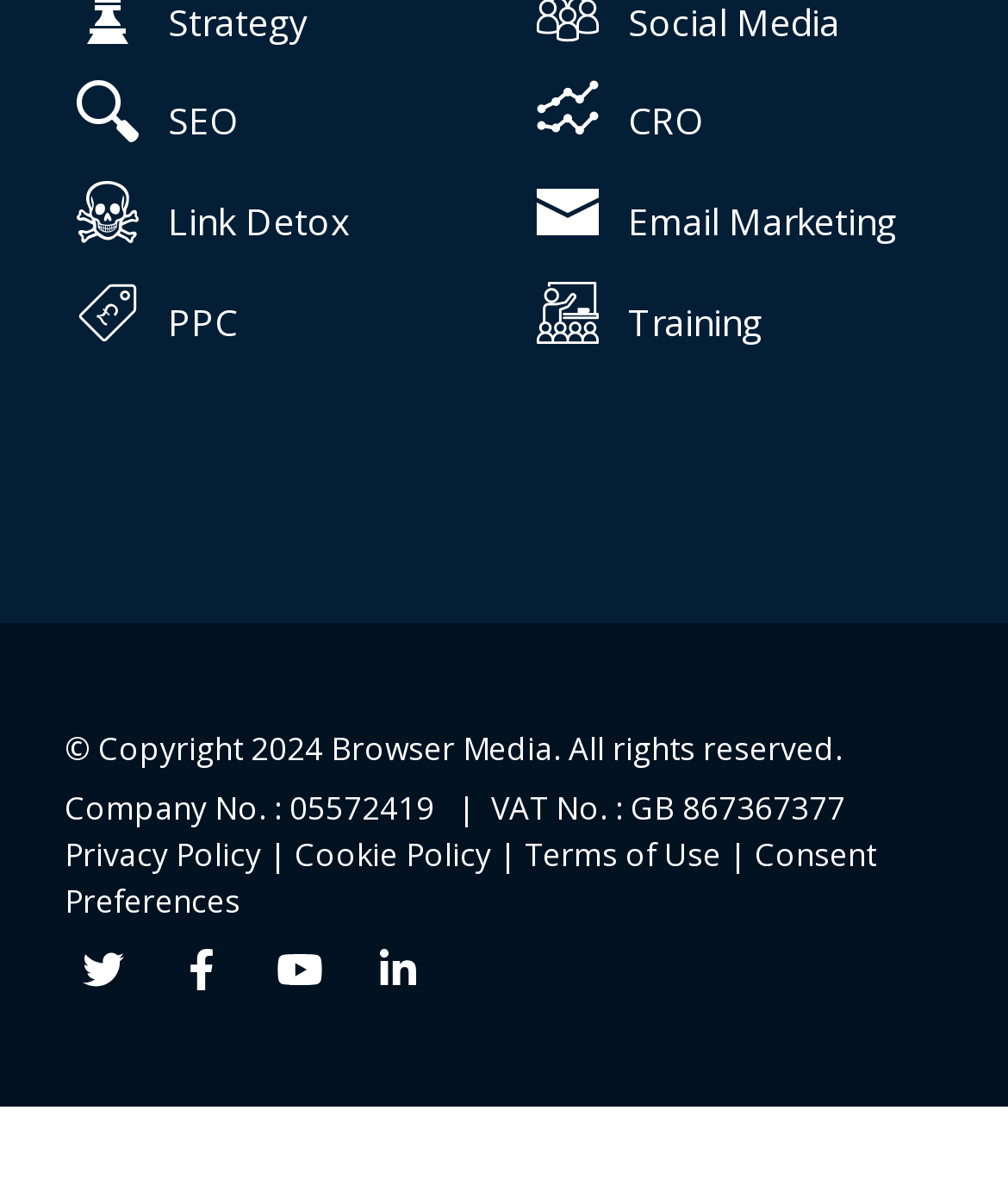Could you indicate the bounding box coordinates of the region to click in order to complete this instruction: "Visit Link Detox".

[0.064, 0.167, 0.346, 0.209]